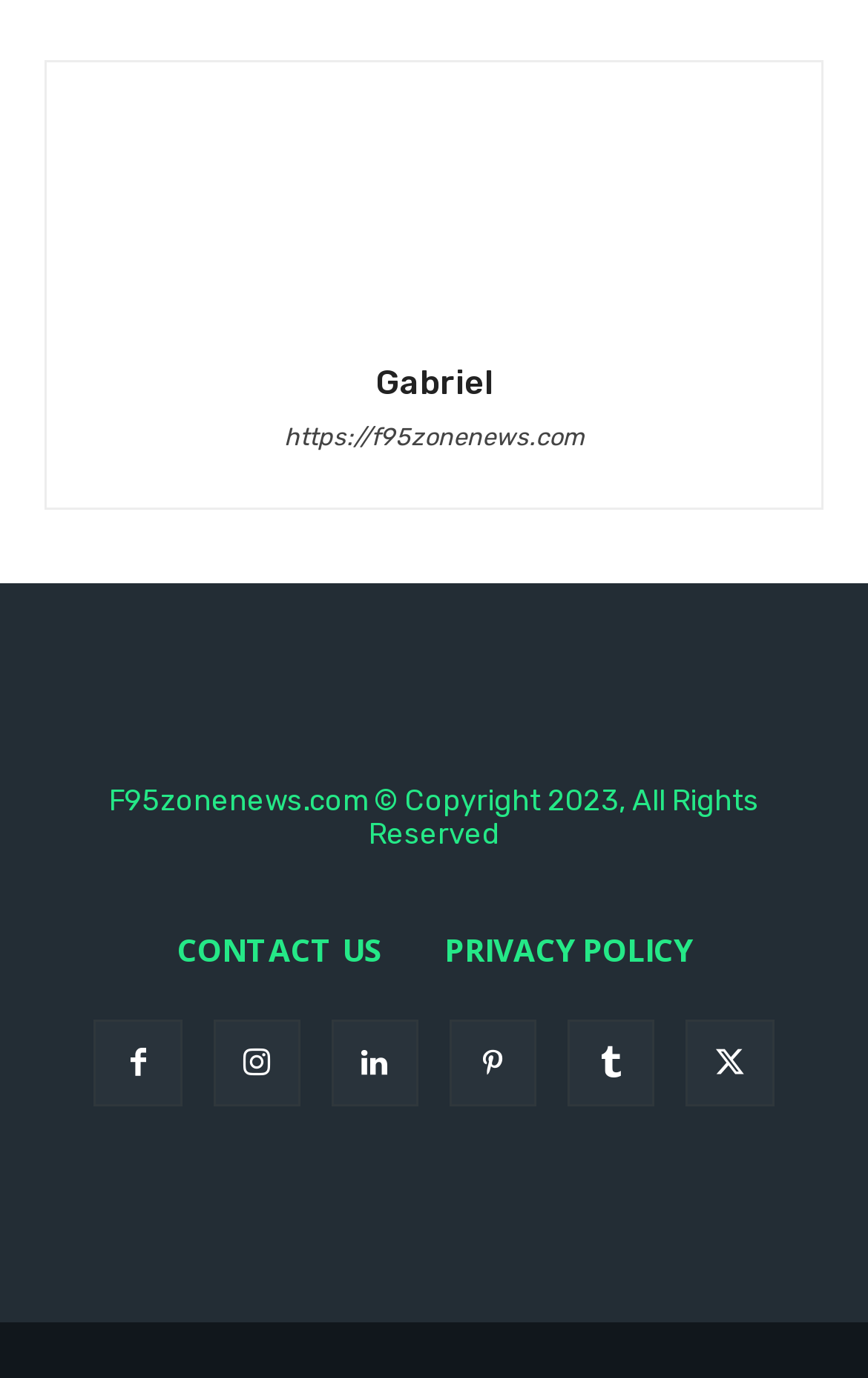Please mark the clickable region by giving the bounding box coordinates needed to complete this instruction: "click on Gabriel's profile".

[0.385, 0.077, 0.615, 0.222]